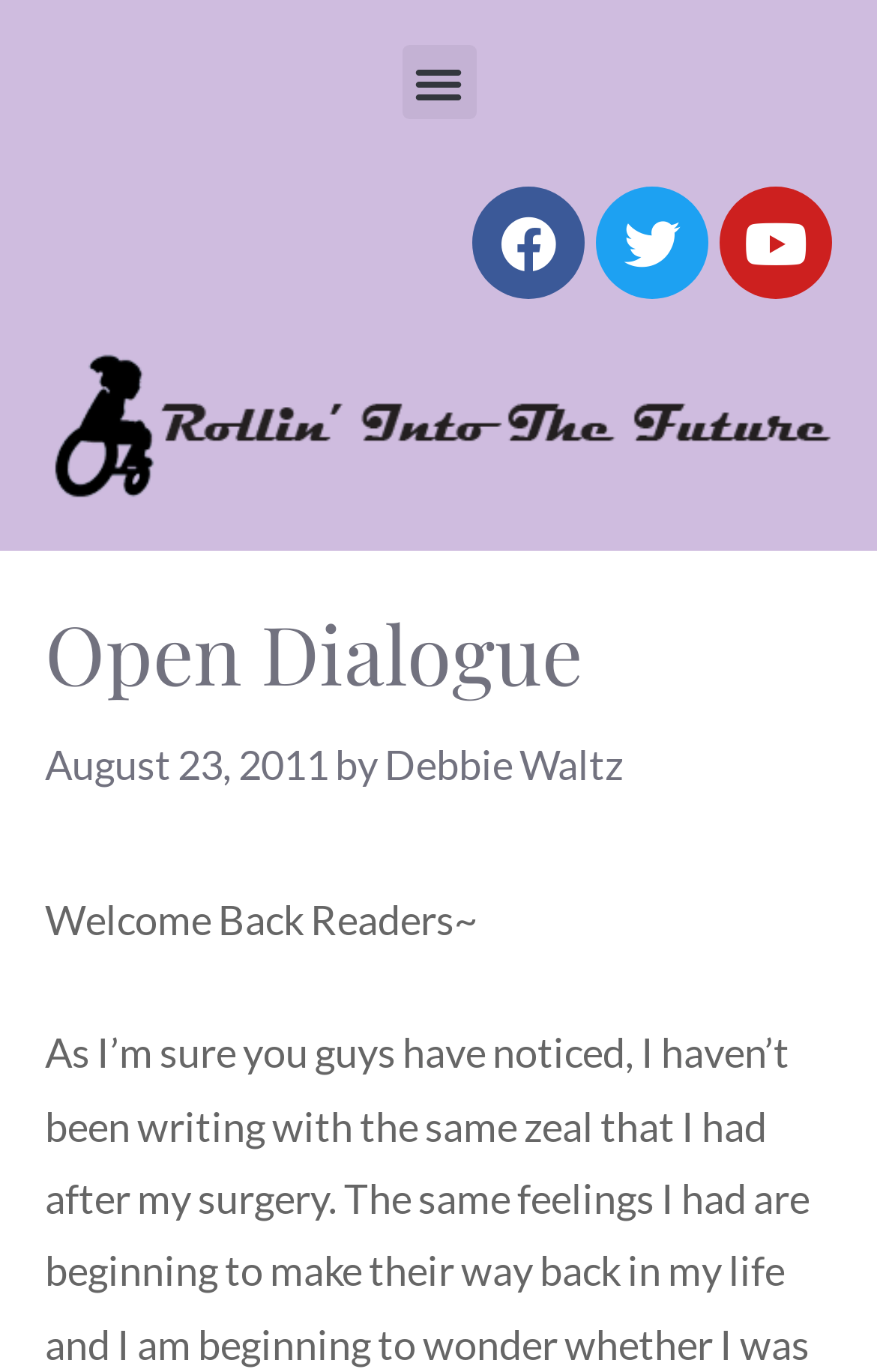Please answer the following question as detailed as possible based on the image: 
What is the text above the article?

I found the text above the article by looking at the static text element within the header section, which contains the text 'Welcome Back Readers~'.